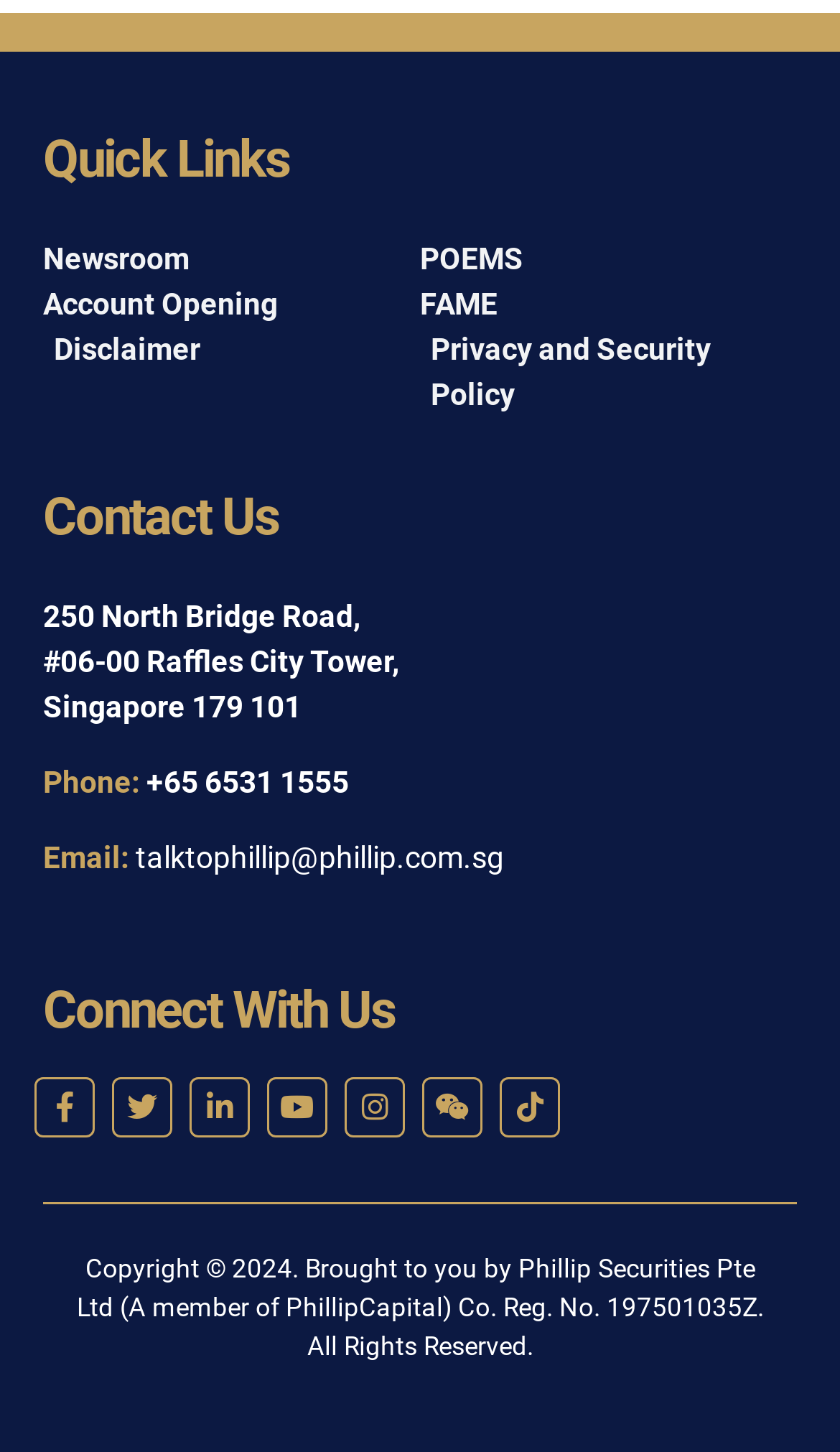Give a concise answer using only one word or phrase for this question:
What is the company registration number of Phillip Securities Pte Ltd?

197501035Z